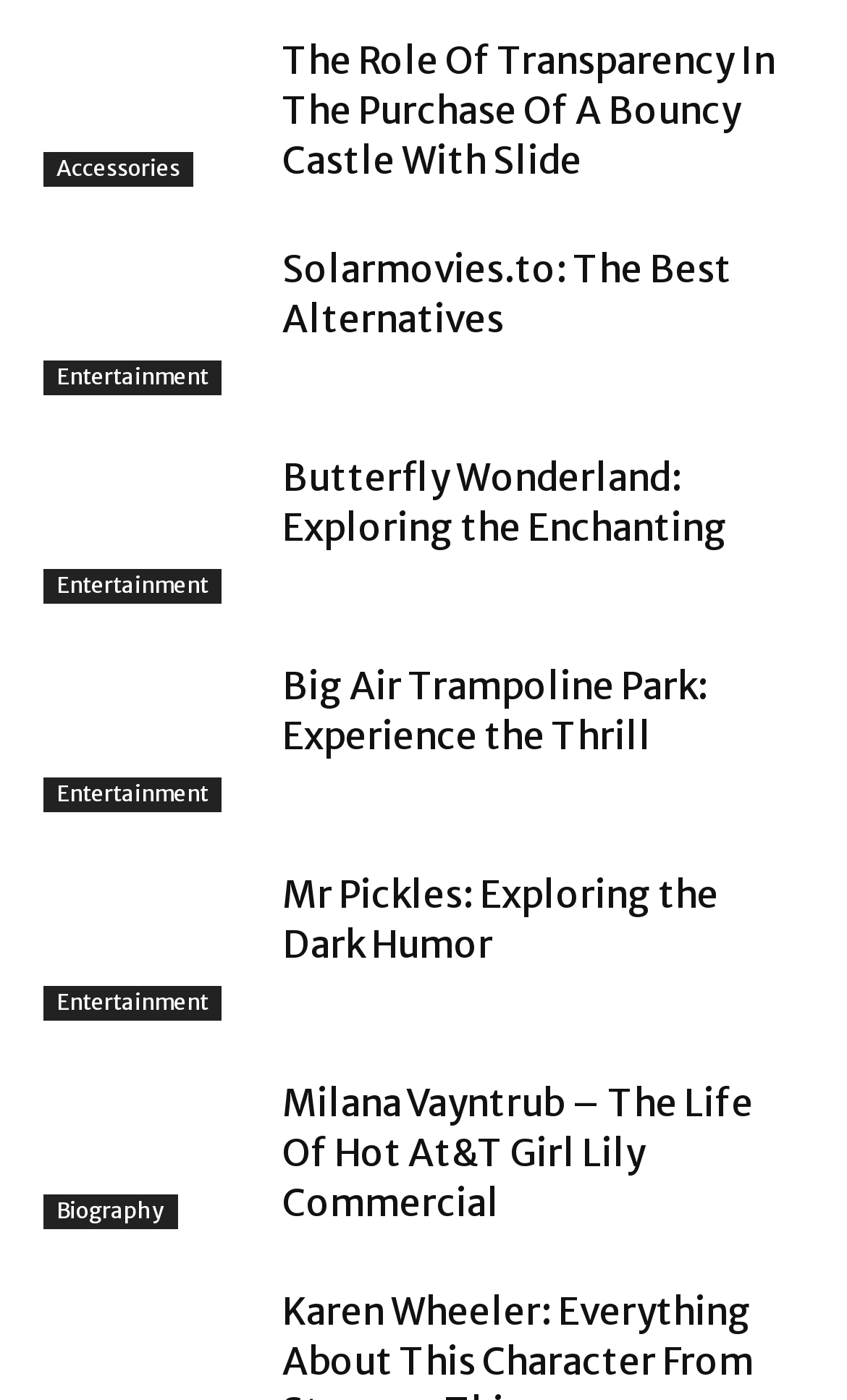Locate the bounding box coordinates for the element described below: "Entertainment". The coordinates must be four float values between 0 and 1, formatted as [left, top, right, bottom].

[0.051, 0.704, 0.262, 0.729]